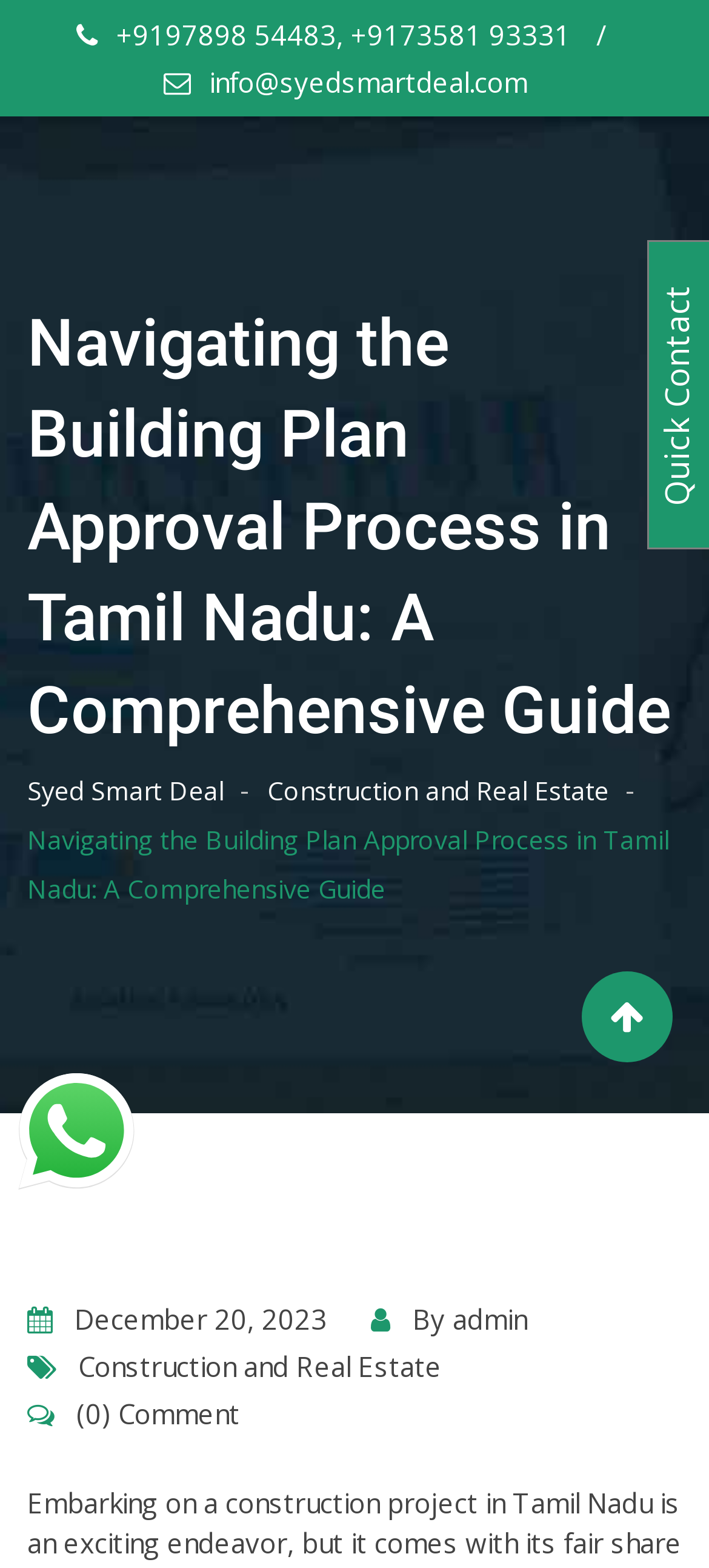What is the author of the article?
Please utilize the information in the image to give a detailed response to the question.

I found the author by looking at the section below the main heading, where it says 'By admin'.